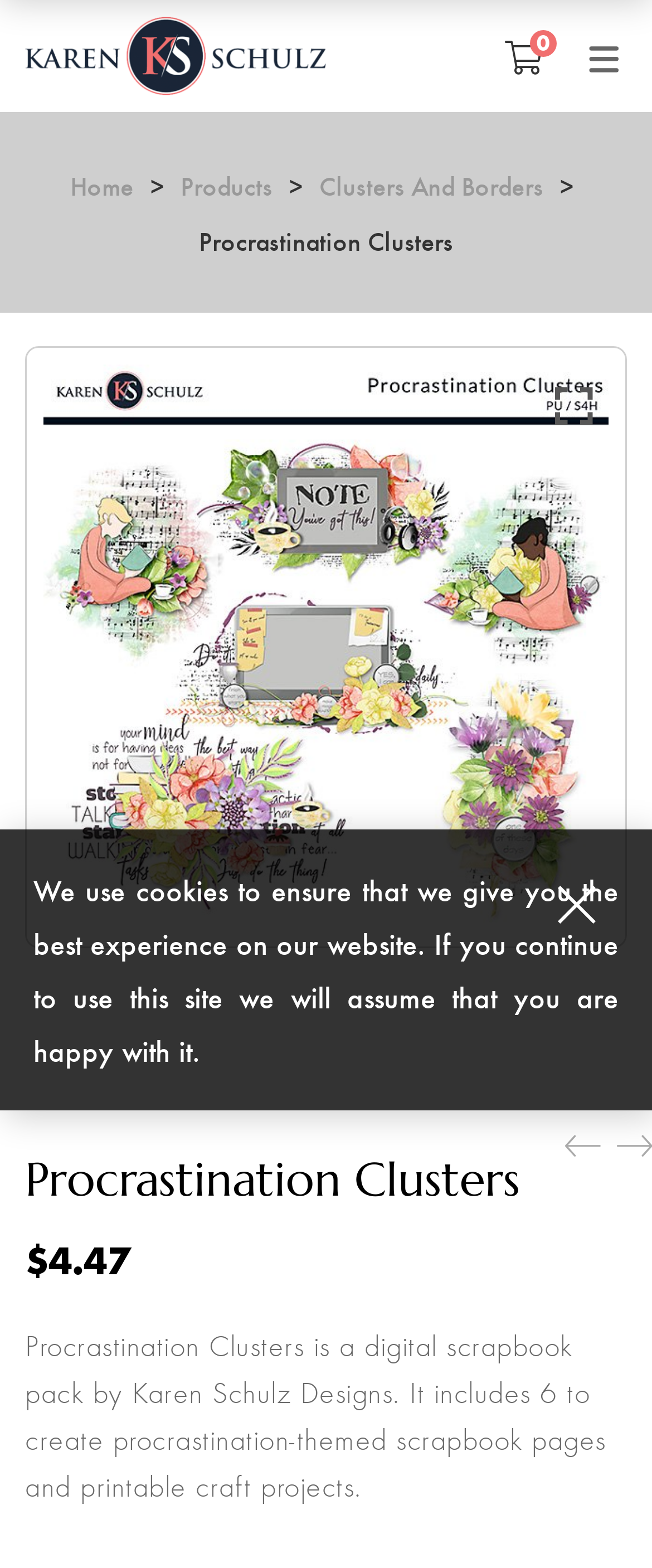Find the bounding box coordinates of the element's region that should be clicked in order to follow the given instruction: "View Procrastination Digital Scrapbook Clusters Preview". The coordinates should consist of four float numbers between 0 and 1, i.e., [left, top, right, bottom].

[0.038, 0.221, 0.962, 0.605]